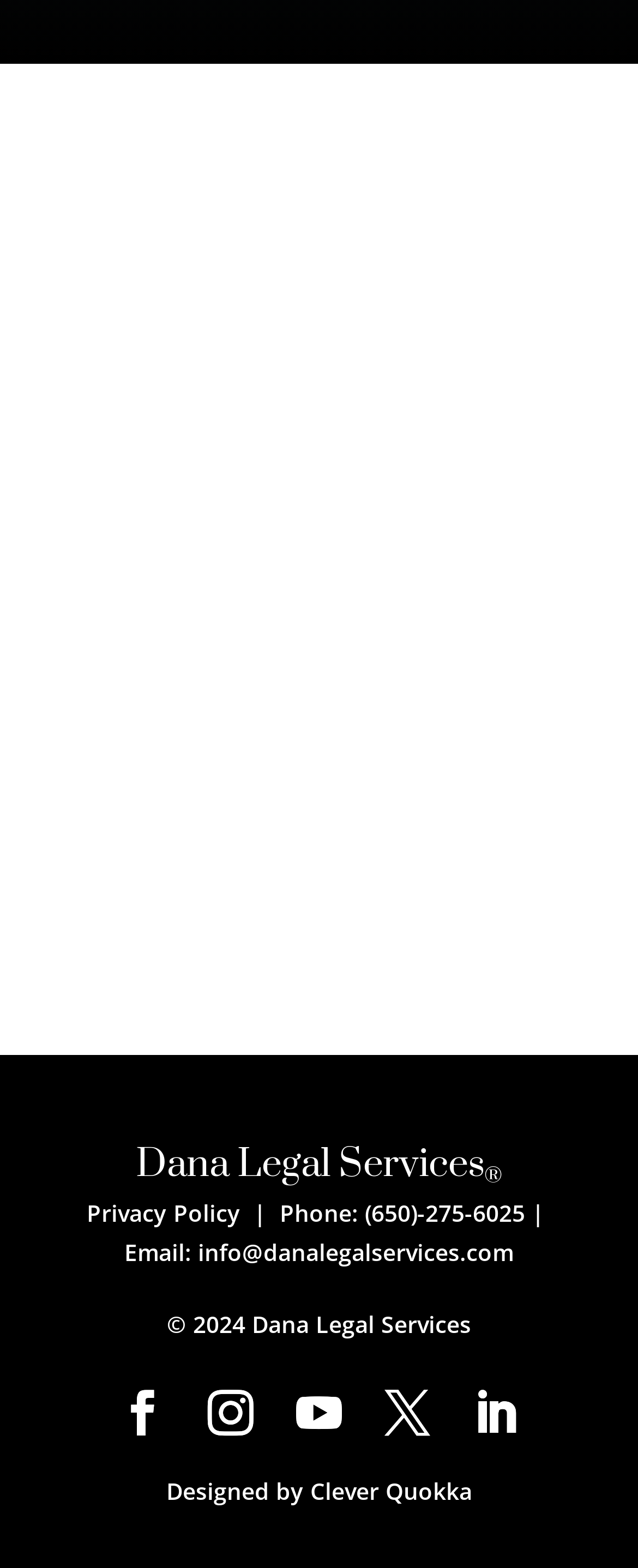Please find the bounding box coordinates of the section that needs to be clicked to achieve this instruction: "Visit the privacy policy page".

[0.136, 0.764, 0.377, 0.783]